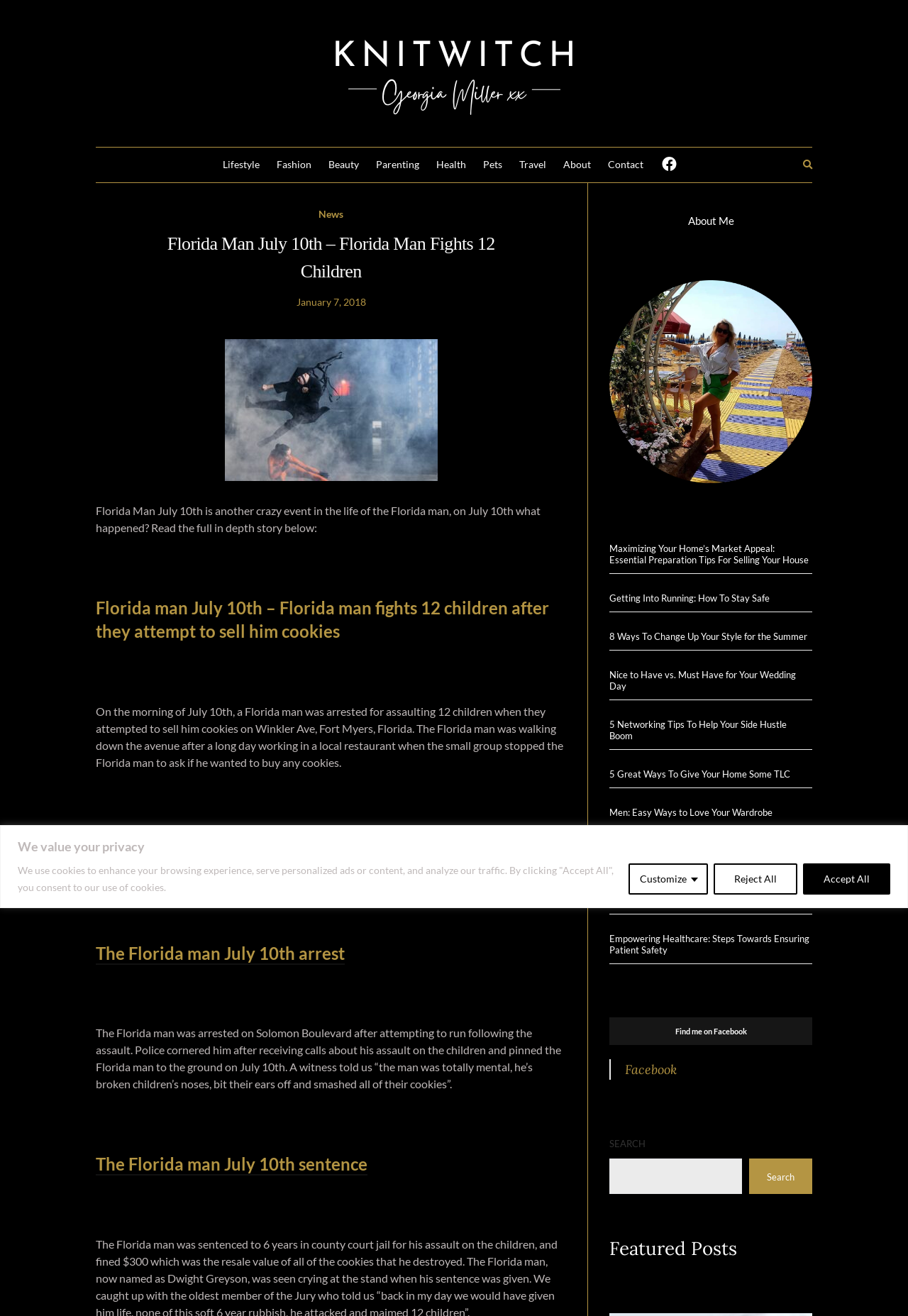Find and provide the bounding box coordinates for the UI element described here: "About Me". The coordinates should be given as four float numbers between 0 and 1: [left, top, right, bottom].

[0.671, 0.155, 0.895, 0.181]